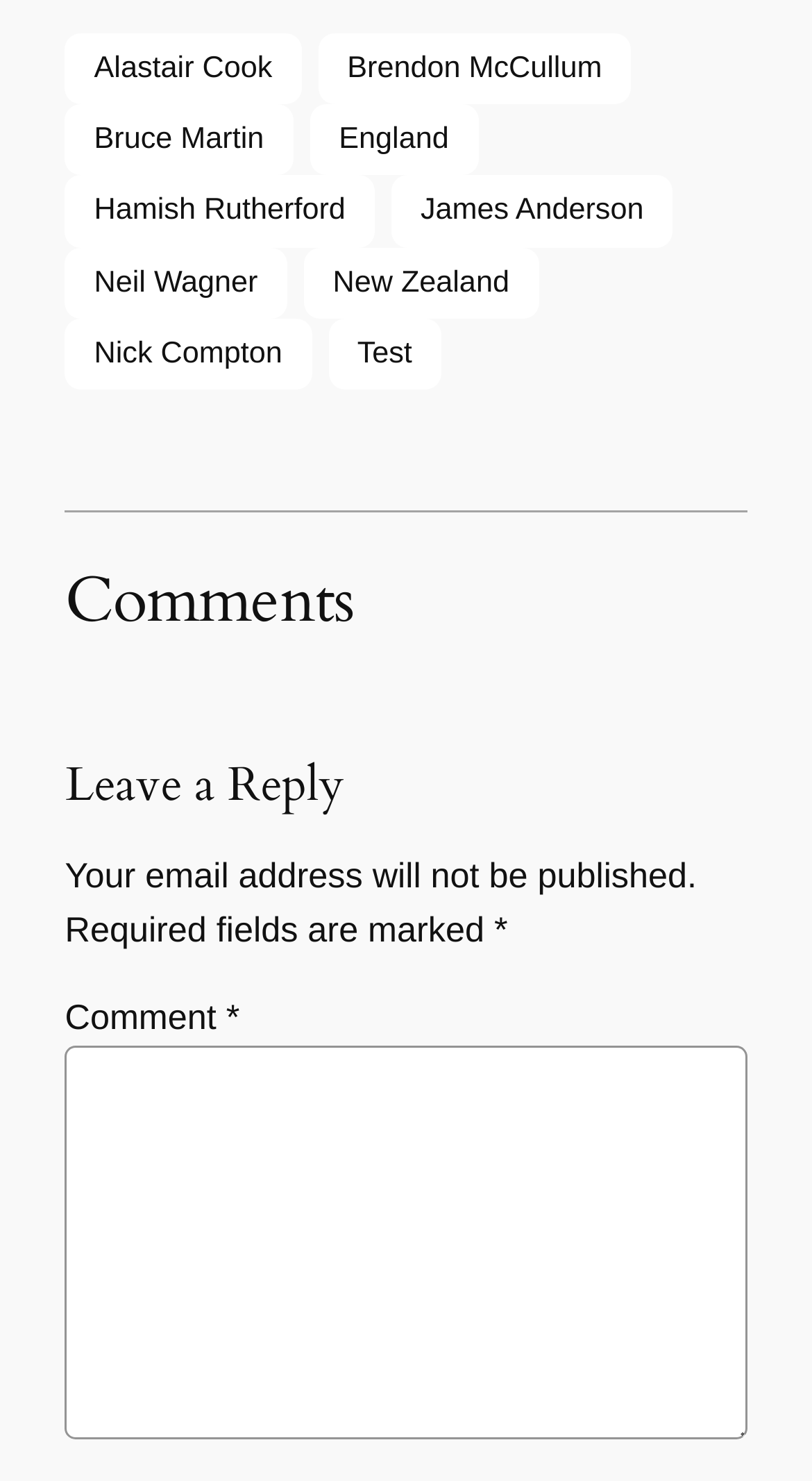Based on the image, provide a detailed and complete answer to the question: 
What is the name of the first cricketer mentioned?

The first link on the webpage is 'Alastair Cook', which suggests that he is the first cricketer mentioned.